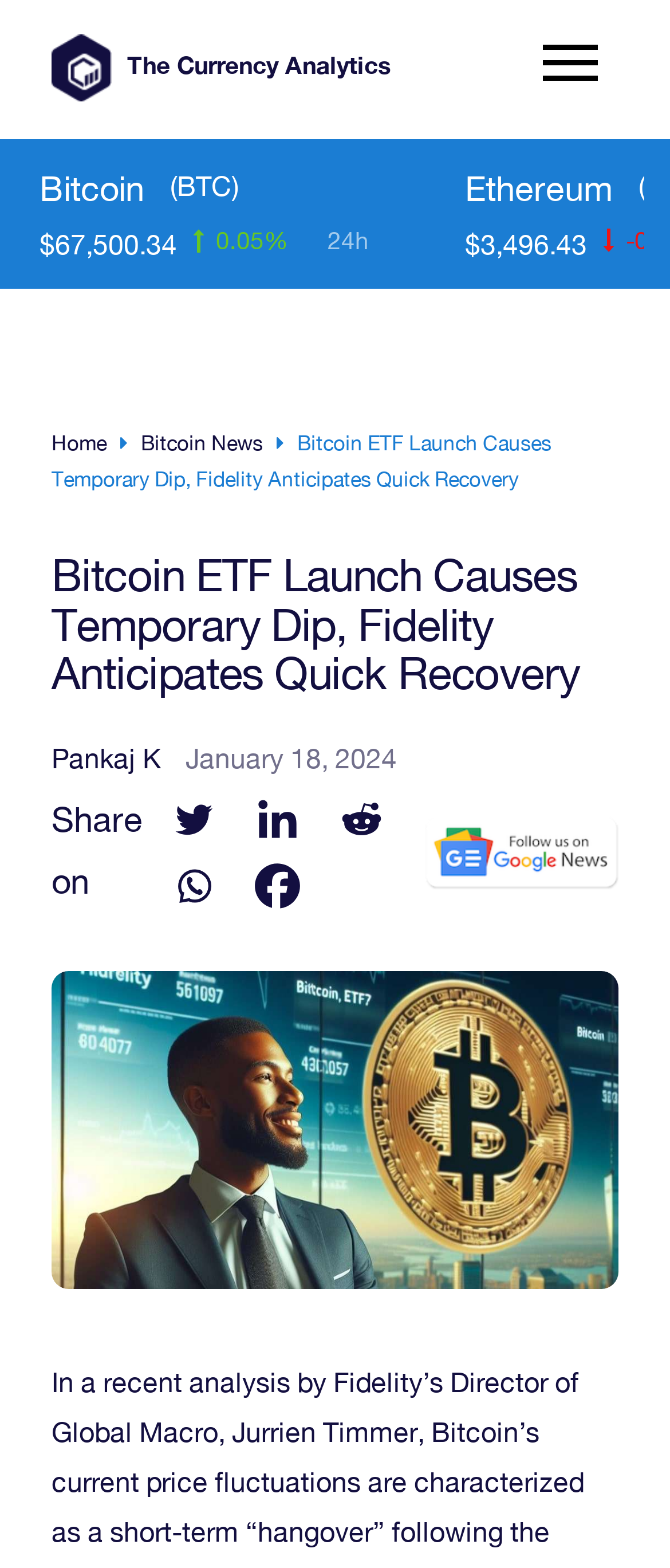Could you locate the bounding box coordinates for the section that should be clicked to accomplish this task: "Click on Twitter link".

[0.244, 0.503, 0.359, 0.541]